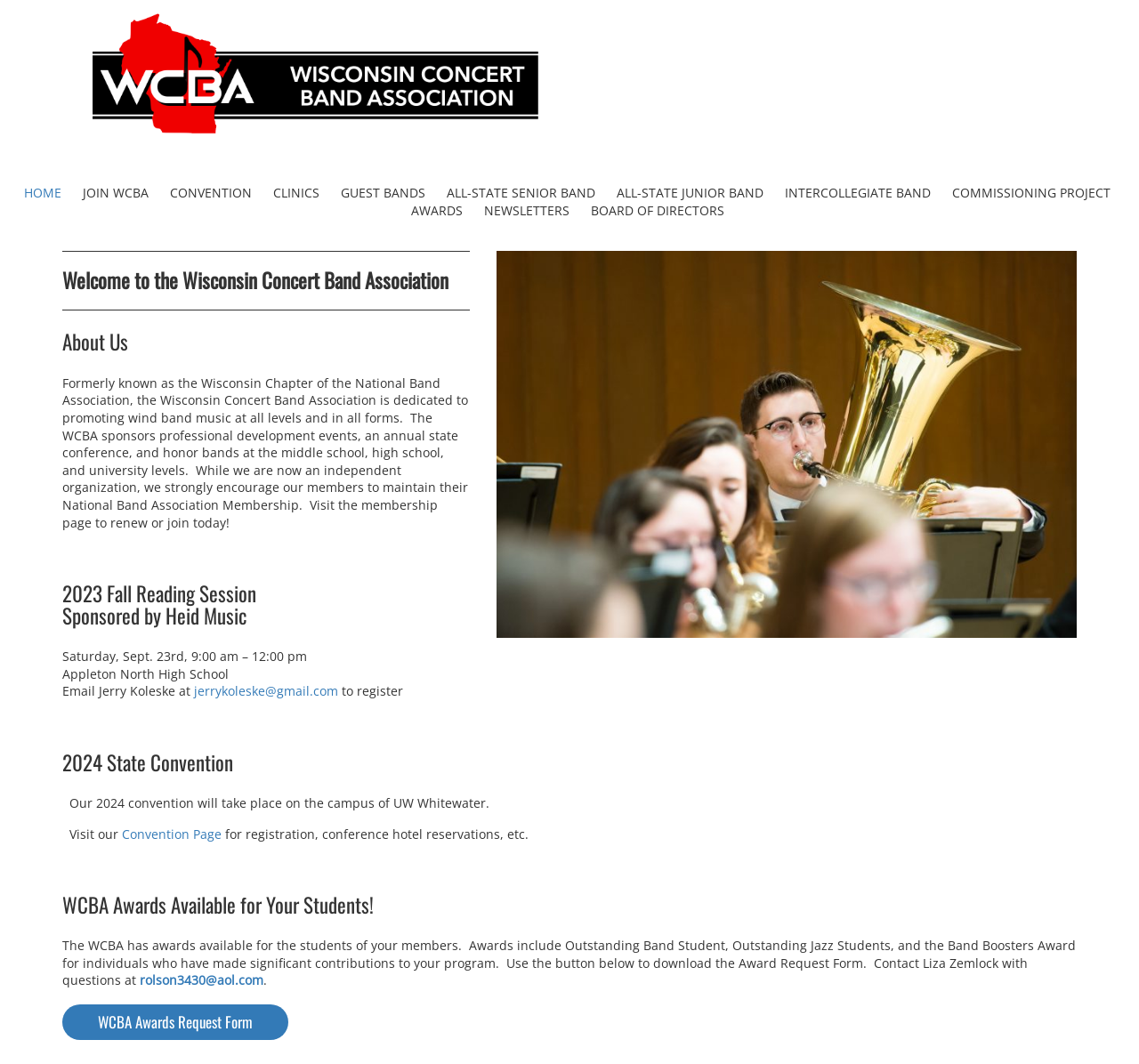Explain the webpage in detail, including its primary components.

The webpage is about the Wisconsin Concert Band Association. At the top, there is a logo image and a link to the homepage. Below the logo, there is a navigation menu with links to various pages, including "HOME", "JOIN WCBA", "CONVENTION", "CLINICS", "GUEST BANDS", "ALL-STATE SENIOR BAND", "ALL-STATE JUNIOR BAND", "INTERCOLLEGIATE BAND", "COMMISSIONING PROJECT", "AWARDS", "NEWSLETTERS", and "BOARD OF DIRECTORS".

On the main content area, there is a heading that reads "Welcome to the Wisconsin Concert Band Association" followed by a paragraph of text that describes the organization's mission and activities. Below this, there are three sections with headings: "2023 Fall Reading Session Sponsored by Heid Music", "2024 State Convention", and "WCBA Awards Available for Your Students!".

In the first section, there is information about an upcoming event, including the date, time, location, and a link to register. In the second section, there is a brief description of the 2024 convention and a link to the convention page. In the third section, there is information about awards available for students, including a description of the awards and a link to download the award request form.

Throughout the page, there are several links to other pages, including the membership page, the convention page, and the award request form. There are also several headings and static text elements that provide additional information and context.